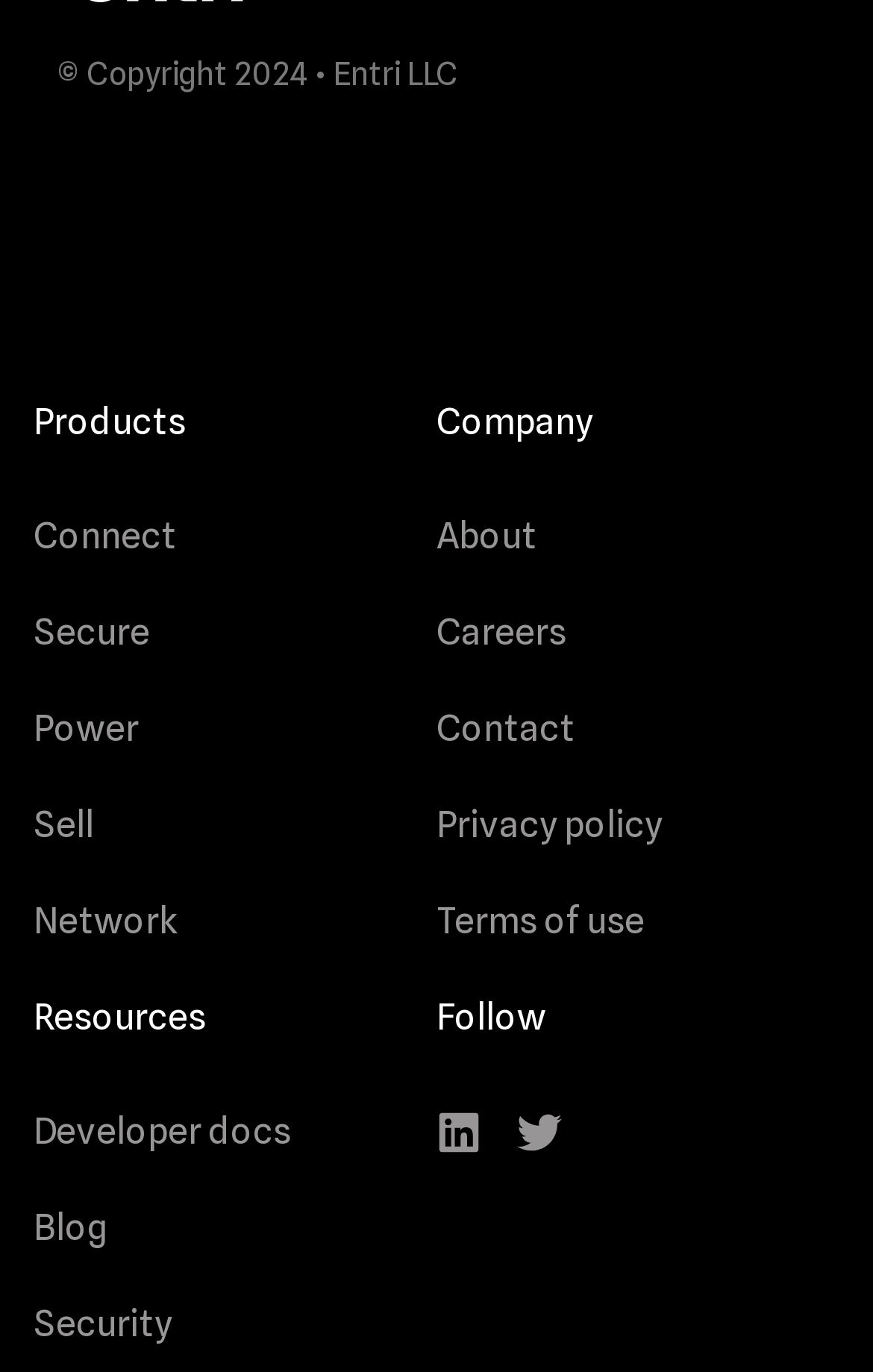Provide the bounding box coordinates of the area you need to click to execute the following instruction: "Discover Environmental Technology Engineering".

None